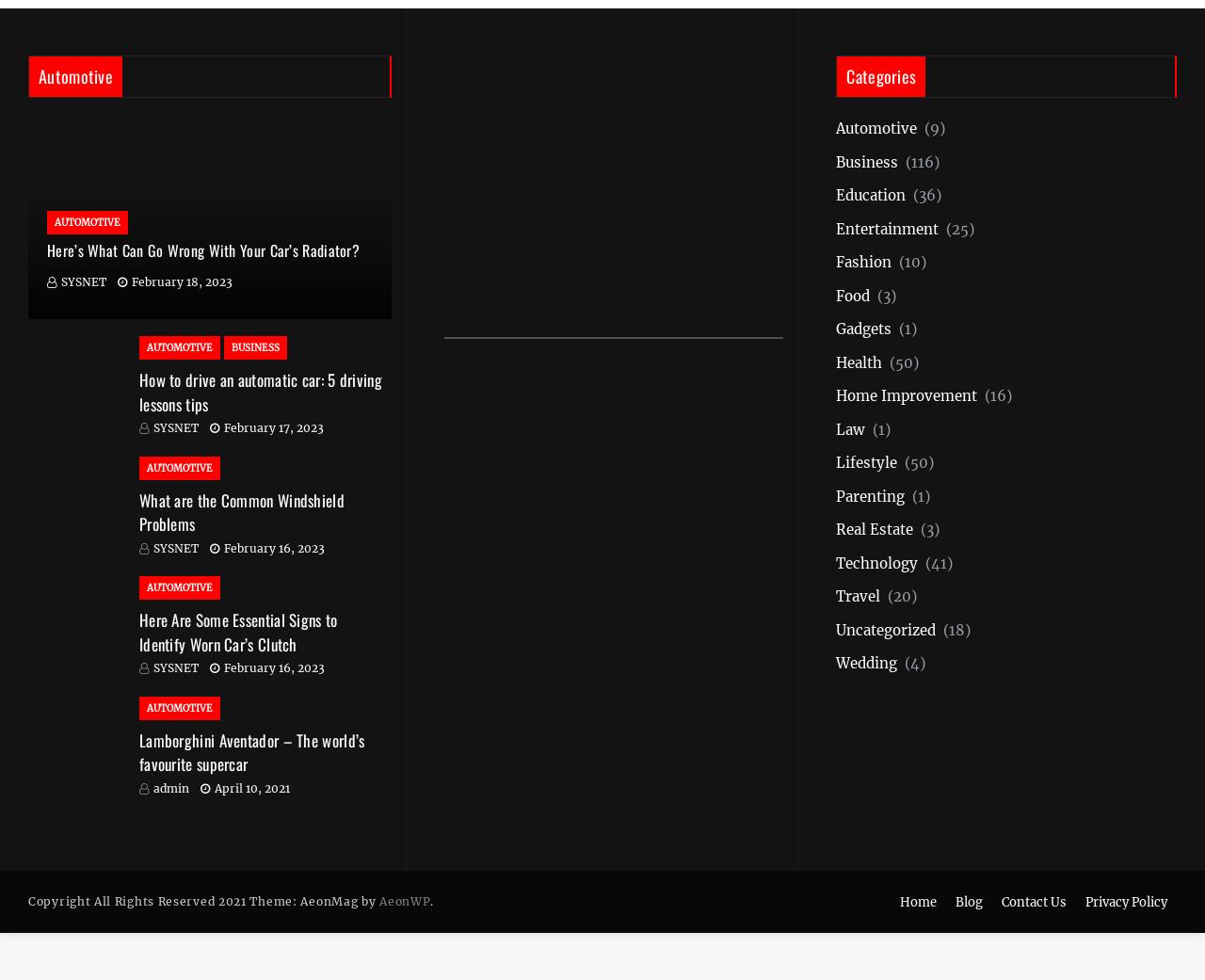Point out the bounding box coordinates of the section to click in order to follow this instruction: "View 'Lamborghini Aventador - The world's favourite supercar'".

[0.023, 0.71, 0.108, 0.814]